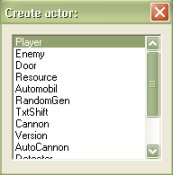Refer to the image and provide an in-depth answer to the question:
What is the purpose of the 'Create Actor' panel?

The panel is designed for game developers or players to customize gameplay elements, allowing them to create different types of in-game entities and game mechanics components.